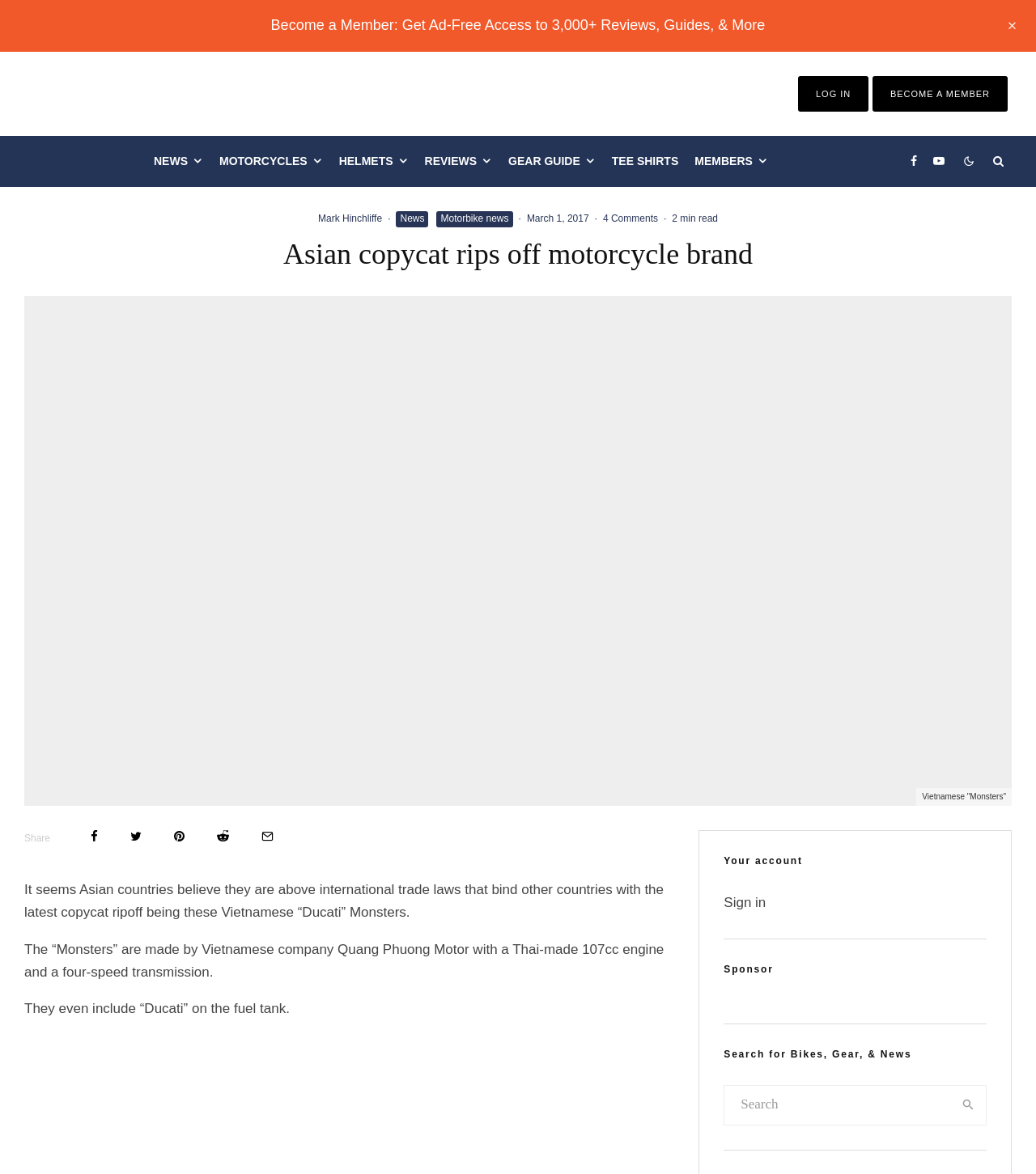Detail the various sections and features present on the webpage.

This webpage appears to be an article about a Vietnamese company copying a Ducati motorcycle brand. At the top of the page, there are several links to different sections of the website, including "NEWS", "MOTORCYCLES", "HELMETS", and "REVIEWS". Below these links, there is a heading that reads "Asian copycat rips off motorcycle brand". 

To the left of the heading, there is a large image of the Vietnamese "Ducati" Monster copycat. Below the image, there is a block of text that summarizes the article, stating that Asian countries believe they are above international trade laws and that the latest copycat ripoff is the Vietnamese "Ducati" Monsters. 

The article continues with more text, describing the "Monsters" made by Vietnamese company Quang Phuong Motor, including details about the engine and transmission. There is also a mention of the "Ducati" logo on the fuel tank.

On the right side of the page, there are several links and buttons, including a search bar, a "Sign in" link, and a "Become a Member" link. There are also social media links, such as Facebook and YouTube, and a section for sharing the article. At the very bottom of the page, there is a section for sponsors and a search form.